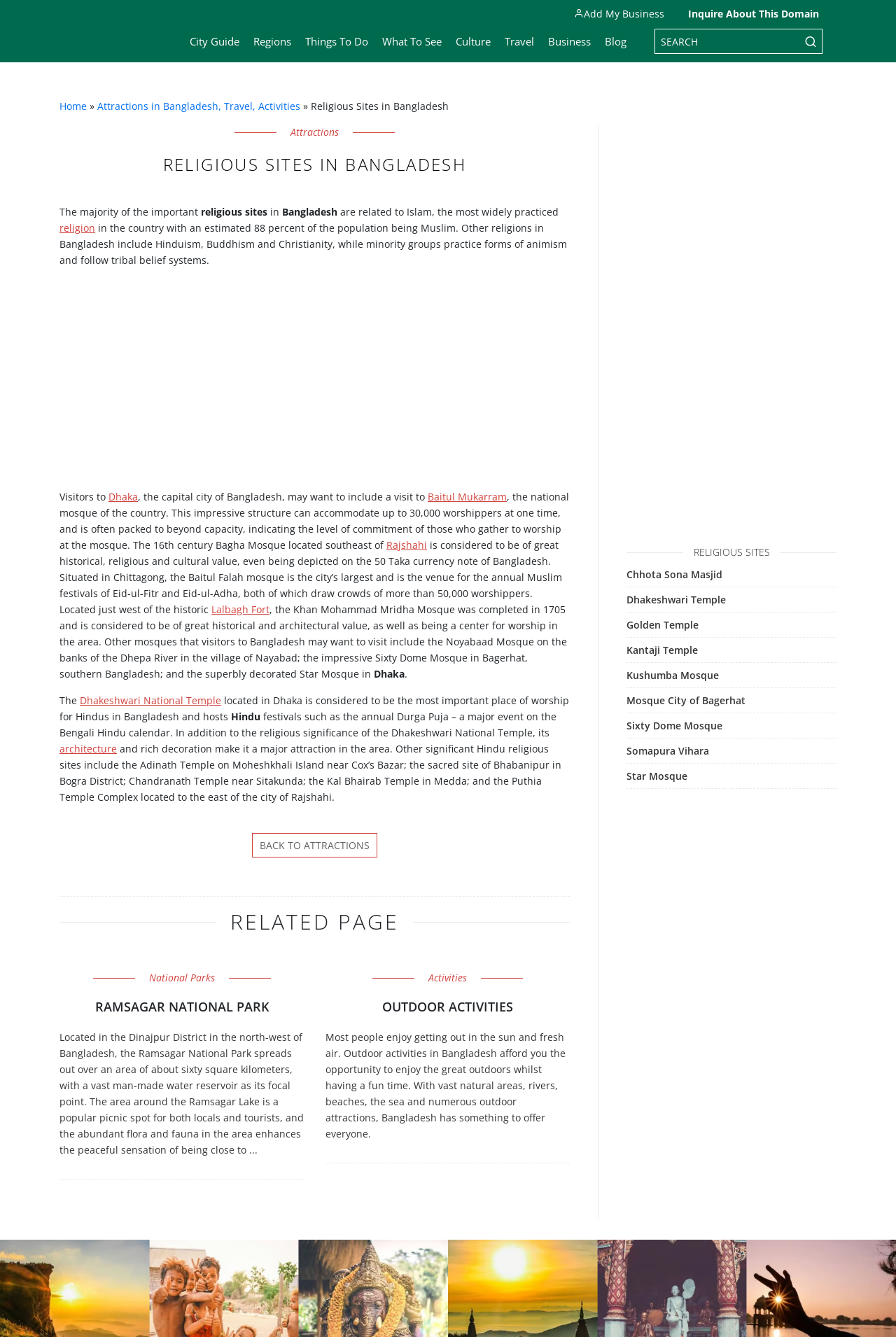Offer a detailed explanation of the webpage layout and contents.

The webpage is about religious sites in Bangladesh, with a focus on historic sites such as Baitul Mukarram, Sixty Dome Mosque, Dhakeshwari National Temple, and the Chandranath Temple. 

At the top of the page, there are several links to other sections of the website, including "City Guide", "Regions", "Things To Do", "What To See", "Culture", "Travel", and "Business". There is also a search bar and a button to add a business to the website.

Below the top navigation, there is a main section that provides an overview of religious sites in Bangladesh. The text explains that the majority of important religious sites in Bangladesh are related to Islam, but also mentions Hinduism, Buddhism, and Christianity. 

The page then highlights several specific religious sites, including Baitul Mukarram, the national mosque of Bangladesh, and the Dhakeshwari National Temple, which is considered the most important place of worship for Hindus in Bangladesh. There are also links to other religious sites, such as the Sixty Dome Mosque and the Chandranath Temple.

On the right side of the page, there is a complementary section that lists several other religious sites, including the Chhota Sona Masjid, the Golden Temple, and the Mosque City of Bagerhat. 

At the bottom of the page, there are links to related pages, including "National Parks" and "Outdoor Activities". There is also a section about Ramsagar National Park, which is located in the Dinajpur District of Bangladesh.